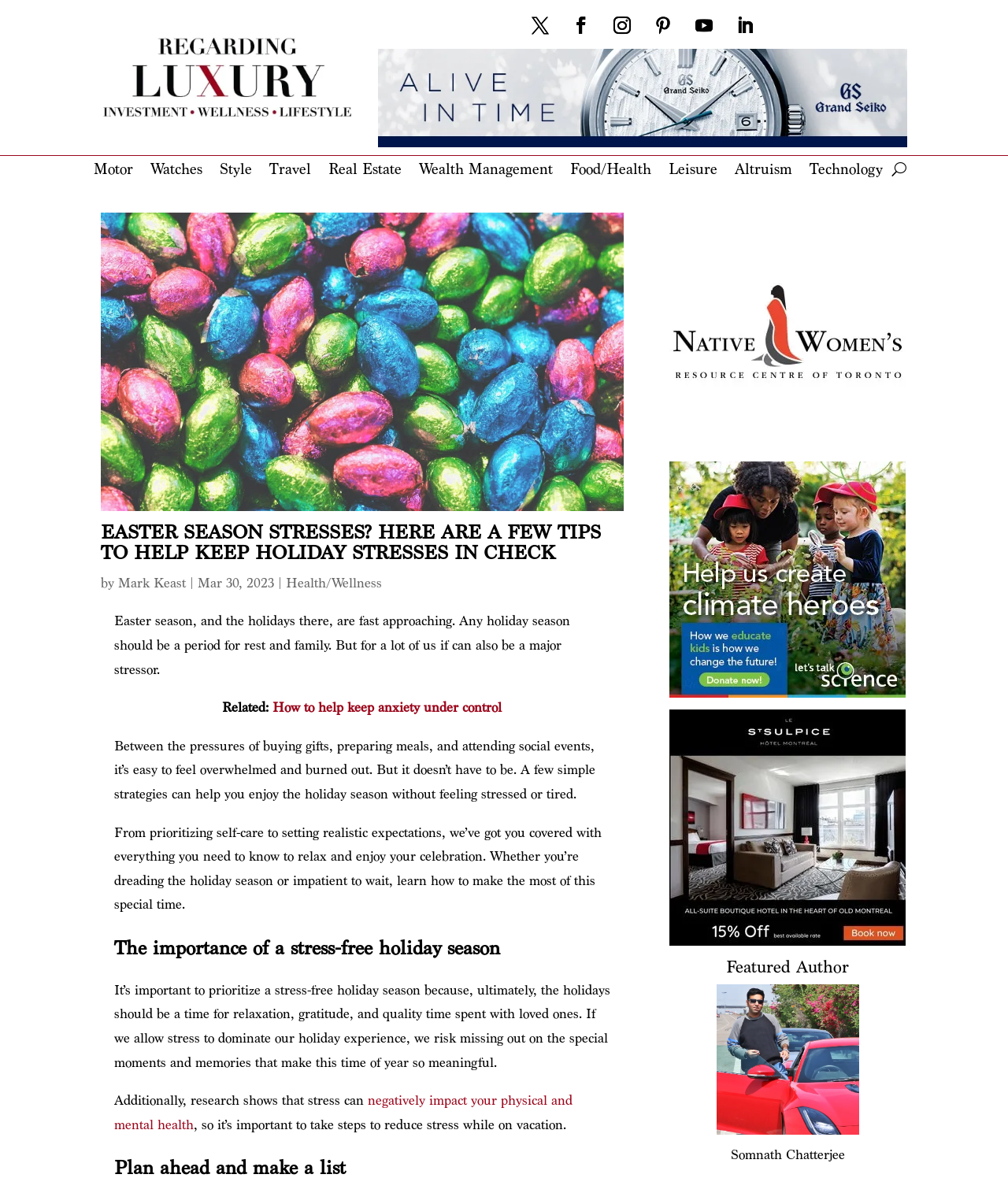Please mark the bounding box coordinates of the area that should be clicked to carry out the instruction: "Click on the 'Regarding Luxury' banner".

[0.1, 0.089, 0.351, 0.103]